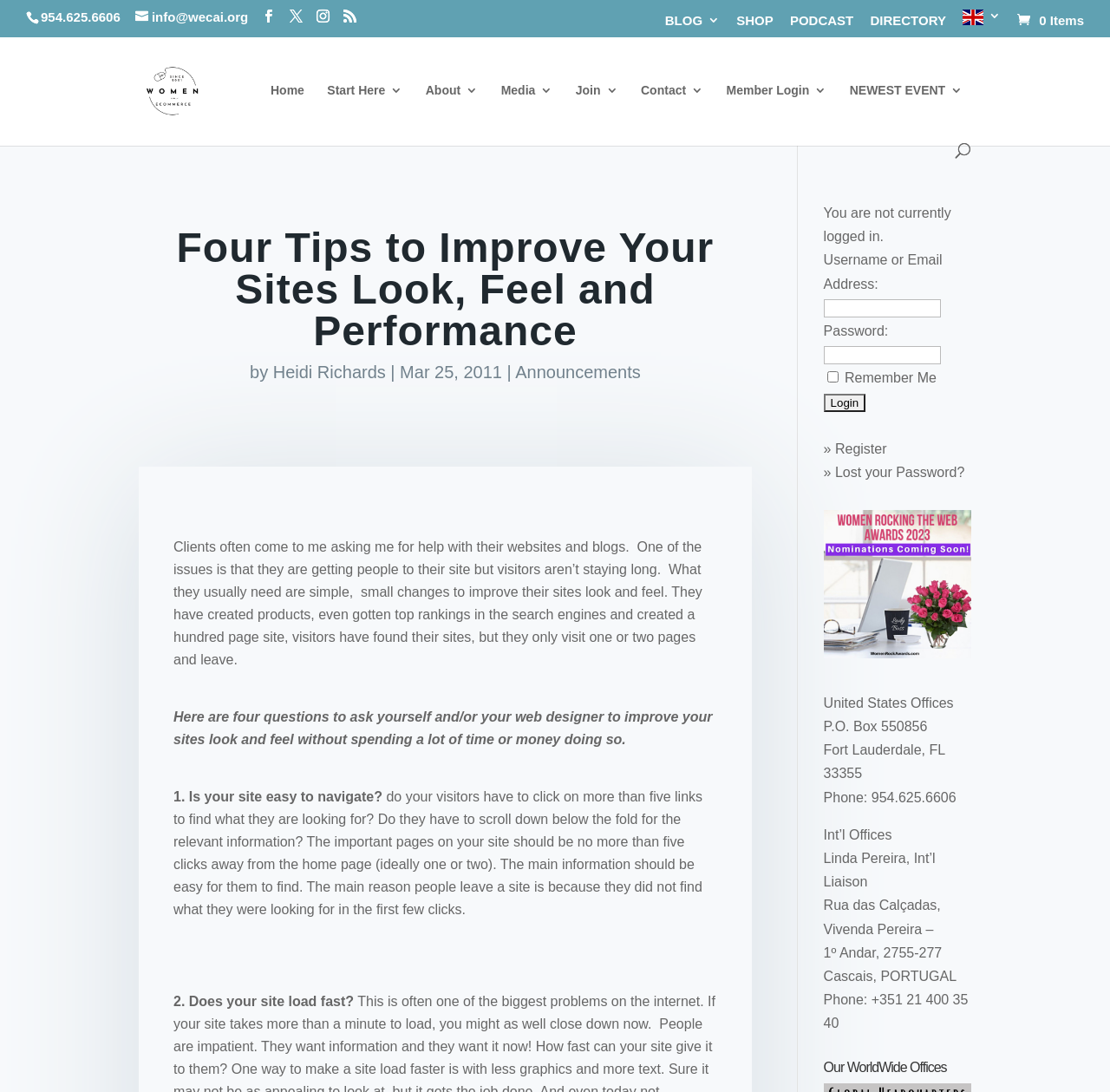What is the main topic of the article?
Please look at the screenshot and answer using one word or phrase.

Improving website look and feel